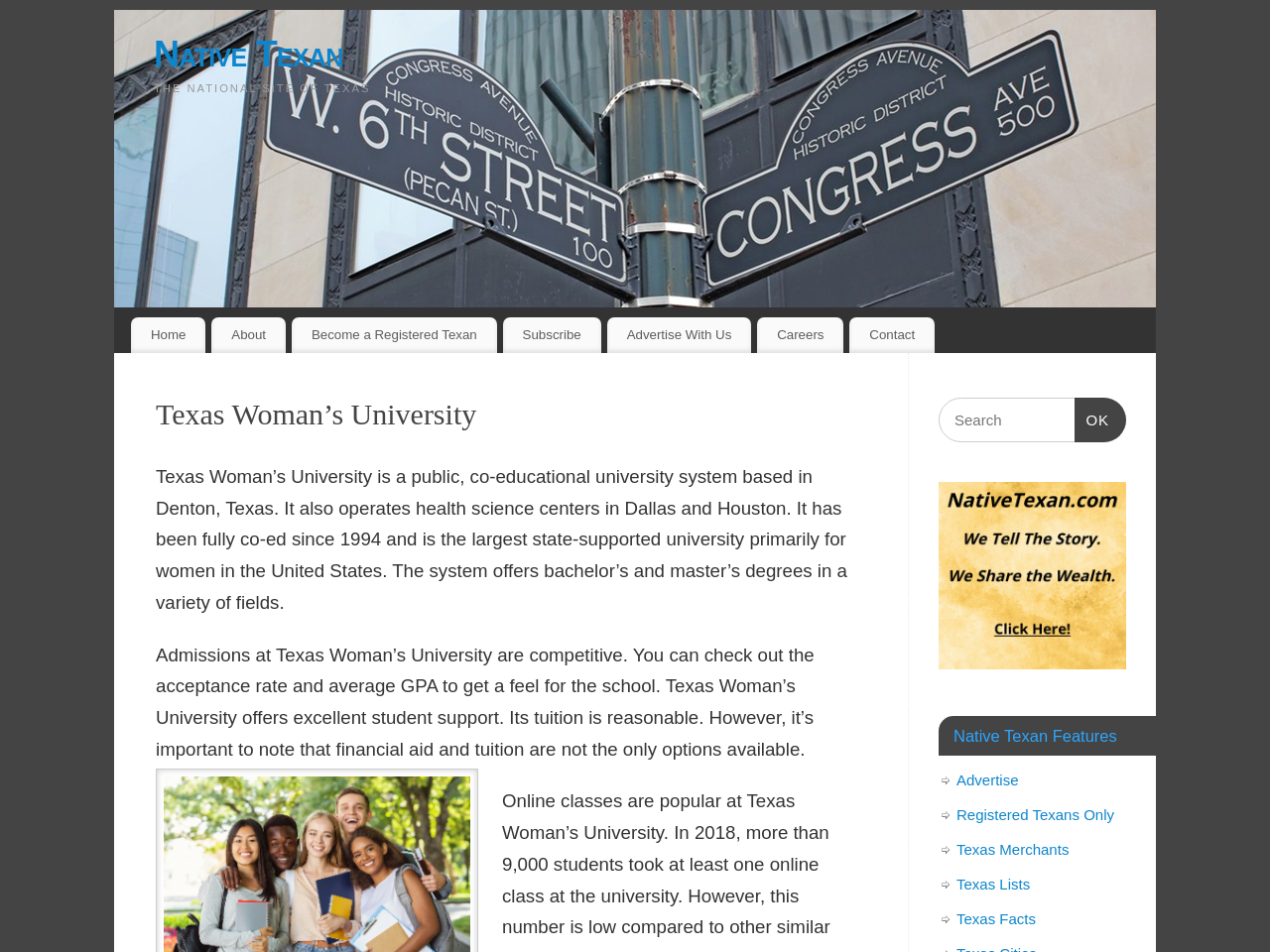Explain the webpage in detail, including its primary components.

The webpage is about Texas Woman's University, a public, co-educational university system based in Denton, Texas. At the top left of the page, there is an image with the text "Native Texan" and a link with the same text. Below the image, there is a static text "THE NATIONAL SITE OF TEXAS". 

To the right of the image, there are several links, including "Home", "About", "Become a Registered Texan", "Subscribe", "Advertise With Us", "Careers", and "Contact", which are aligned horizontally. 

Below these links, there is a heading "Texas Woman’s University" followed by a paragraph of text that describes the university, including its location, academic programs, and history. 

Below this paragraph, there is another paragraph that discusses the university's admissions, student support, and tuition. The text continues with a third paragraph that seems to be a continuation of the discussion on financial aid and tuition.

On the right side of the page, there is a search box with a button labeled "Search OK". Below the search box, there is an advertisement with an image and a link labeled "Ad". 

Further down the page, there is a heading "Native Texan Features" followed by several links, including "Advertise", "Registered Texans Only", "Texas Merchants", "Texas Lists", and "Texas Facts", which are aligned vertically.